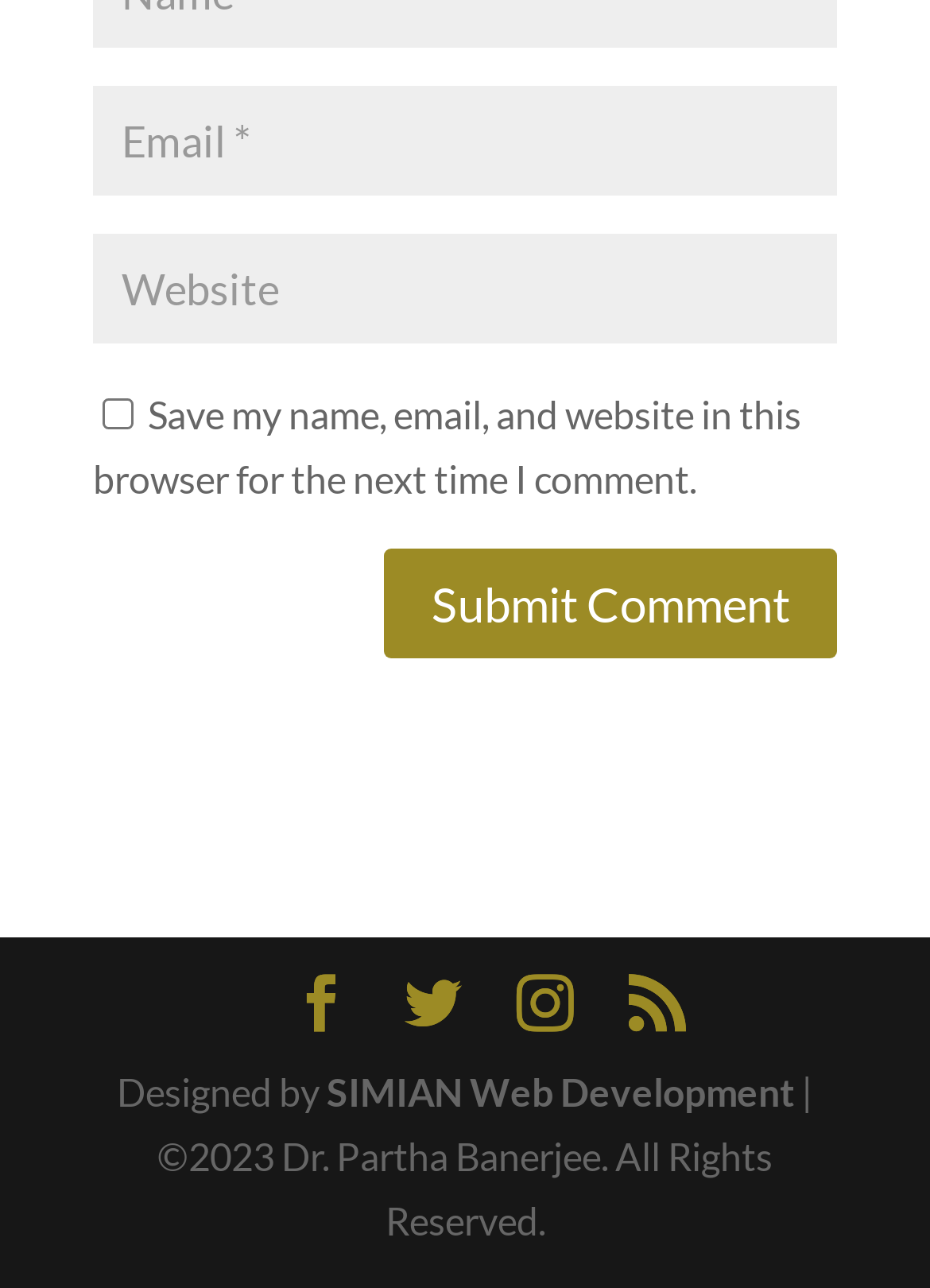What is the purpose of the checkbox?
Based on the image content, provide your answer in one word or a short phrase.

Save comment information